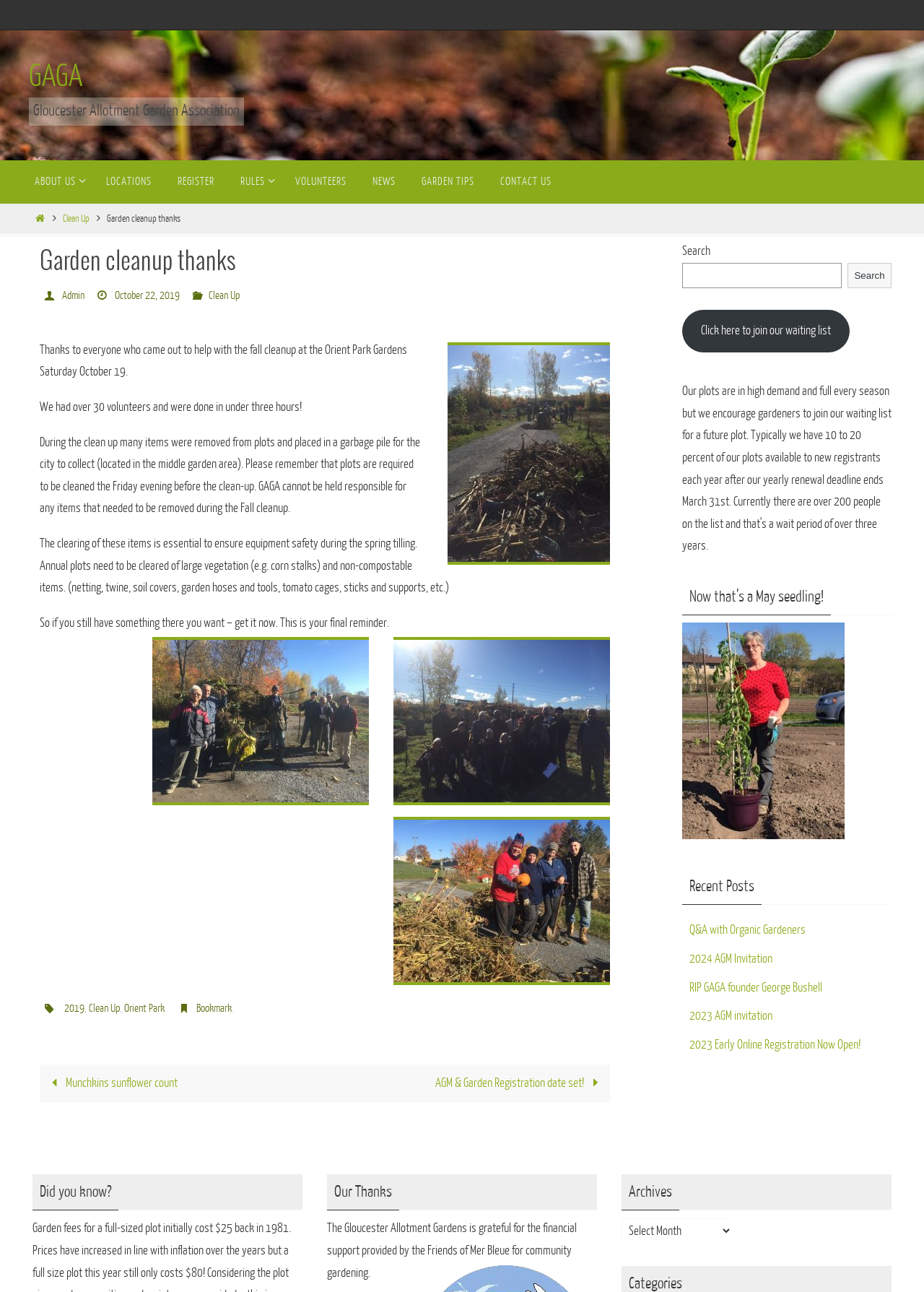Given the element description Clean Up, specify the bounding box coordinates of the corresponding UI element in the format (top-left x, top-left y, bottom-right x, bottom-right y). All values must be between 0 and 1.

[0.226, 0.224, 0.26, 0.234]